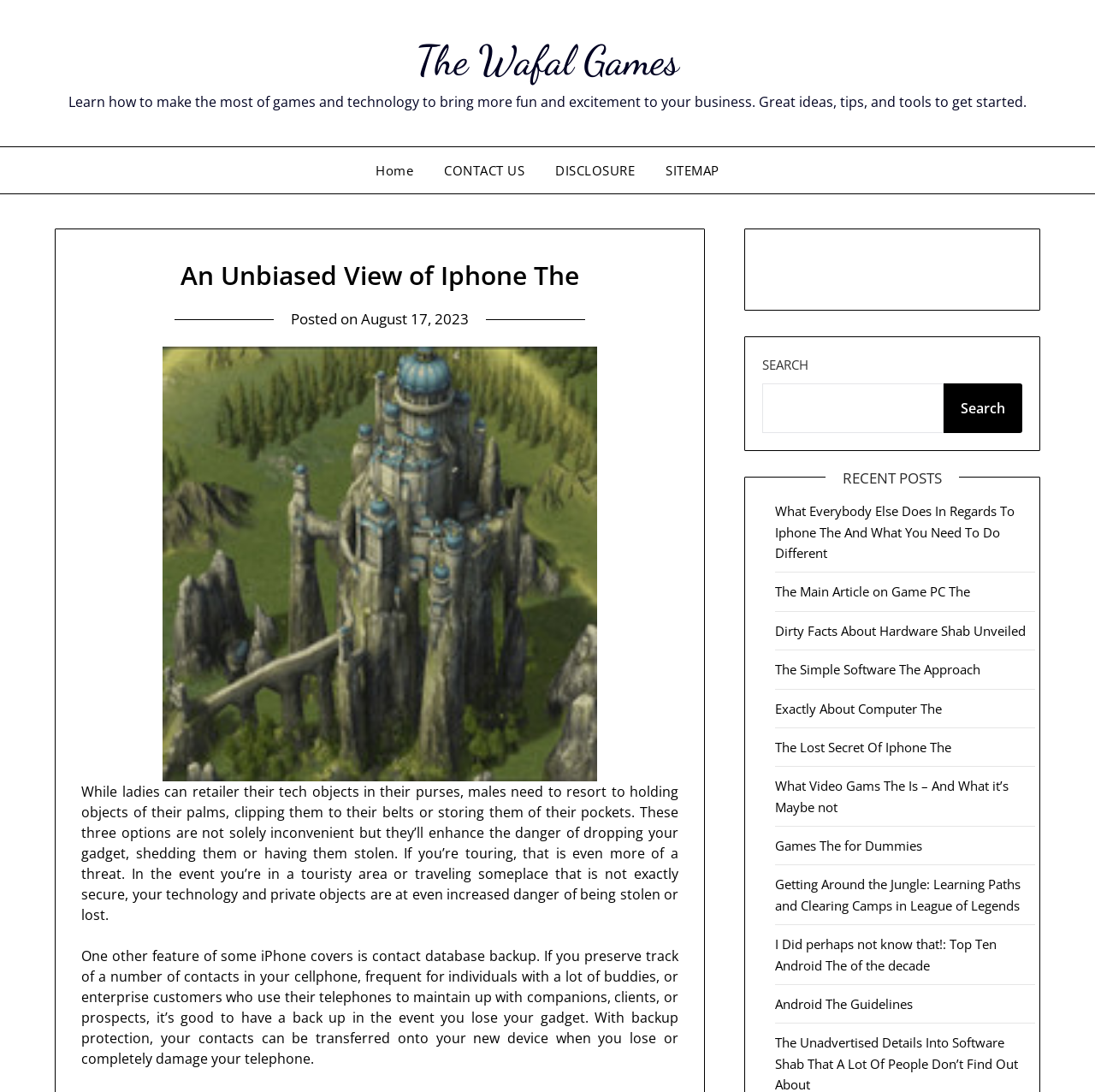What is the image on the webpage about?
Please give a detailed and thorough answer to the question, covering all relevant points.

The image on the webpage appears to be related to iPhones, but the exact context or purpose of the image is not explicitly stated. It may be an illustration or a product image.